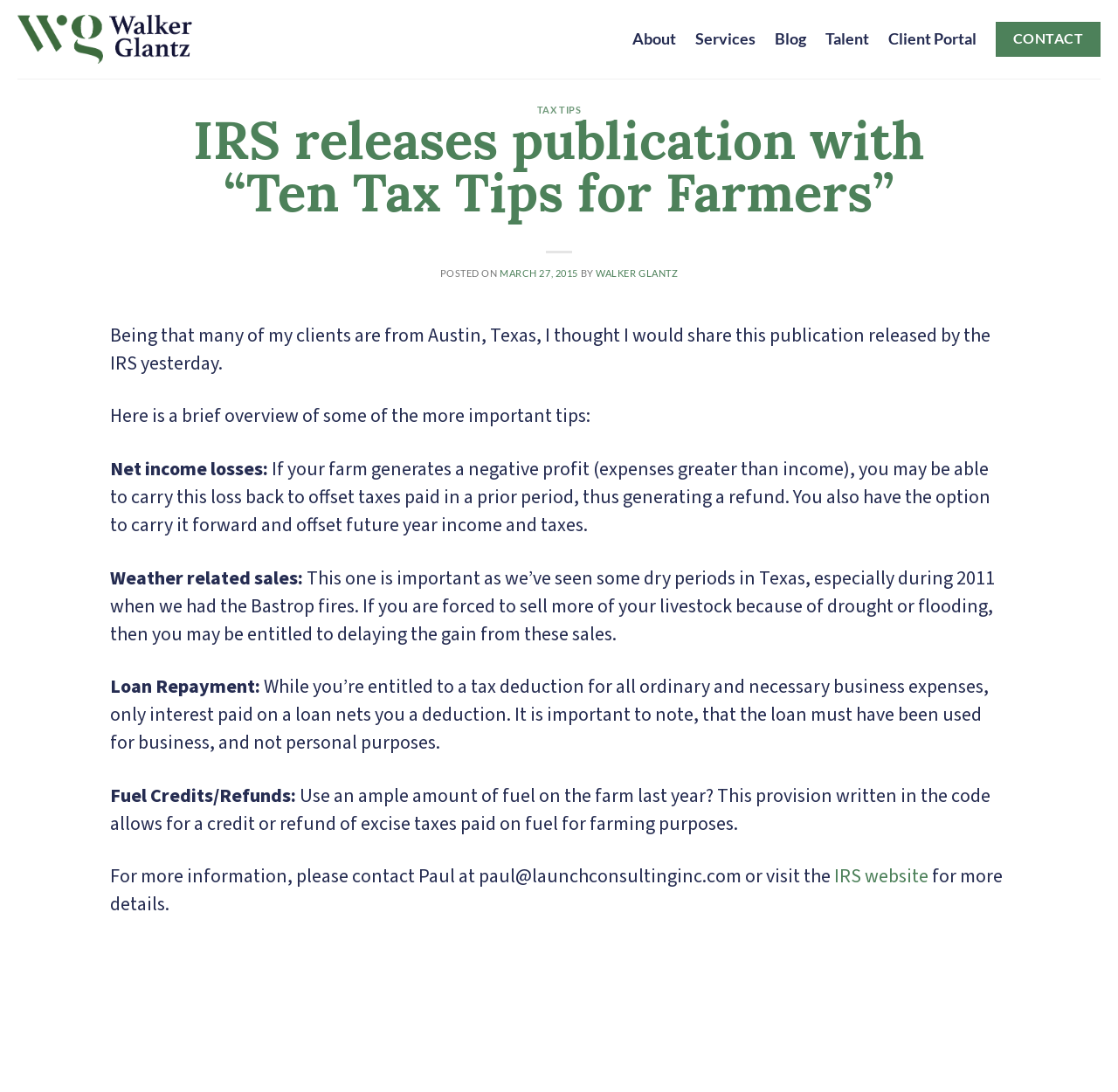Identify the bounding box coordinates for the region of the element that should be clicked to carry out the instruction: "Go to the 'Client Portal'". The bounding box coordinates should be four float numbers between 0 and 1, i.e., [left, top, right, bottom].

[0.795, 0.022, 0.874, 0.05]